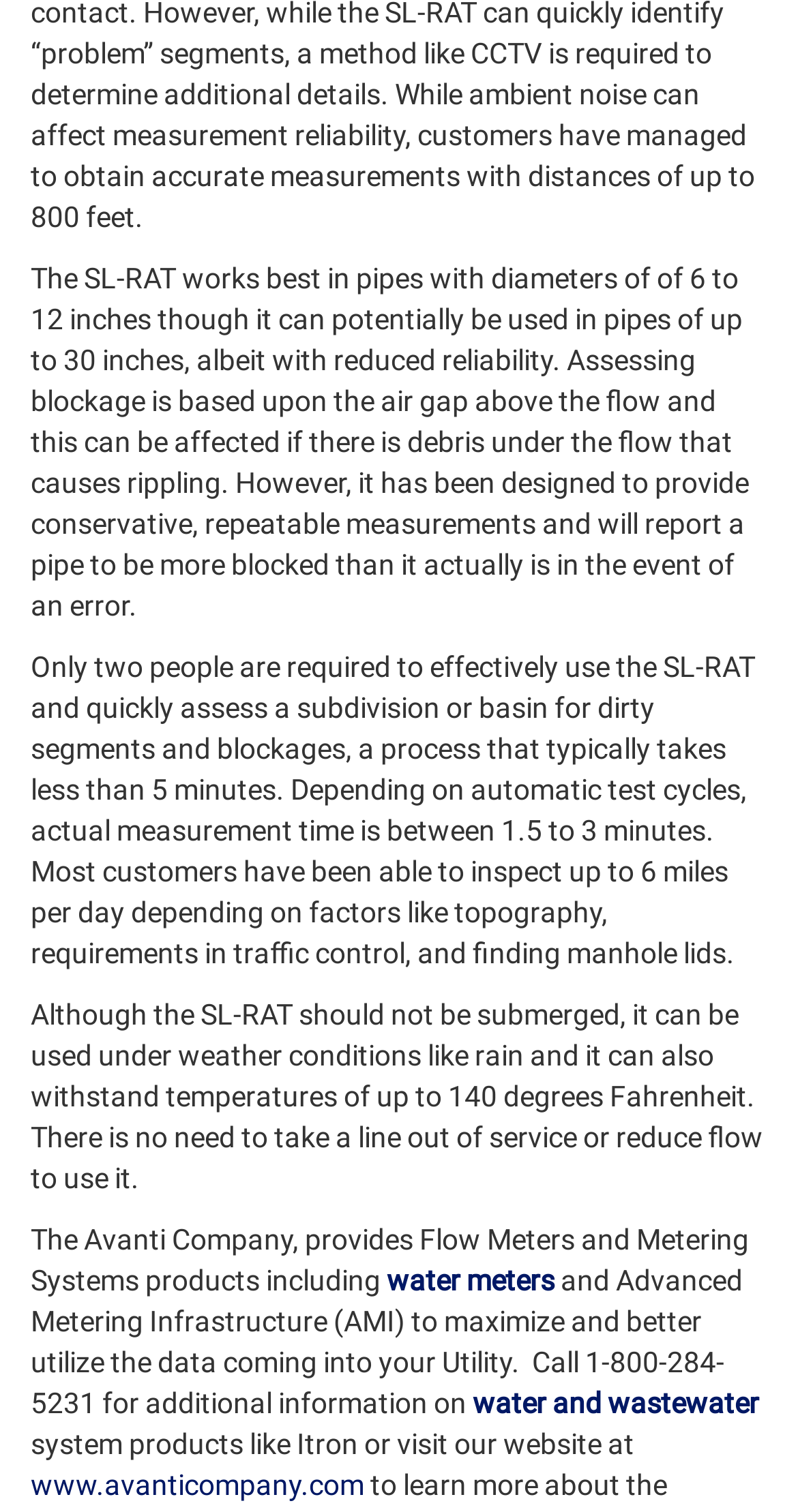Determine the bounding box coordinates of the UI element described below. Use the format (top-left x, top-left y, bottom-right x, bottom-right y) with floating point numbers between 0 and 1: water meters

[0.485, 0.836, 0.695, 0.858]